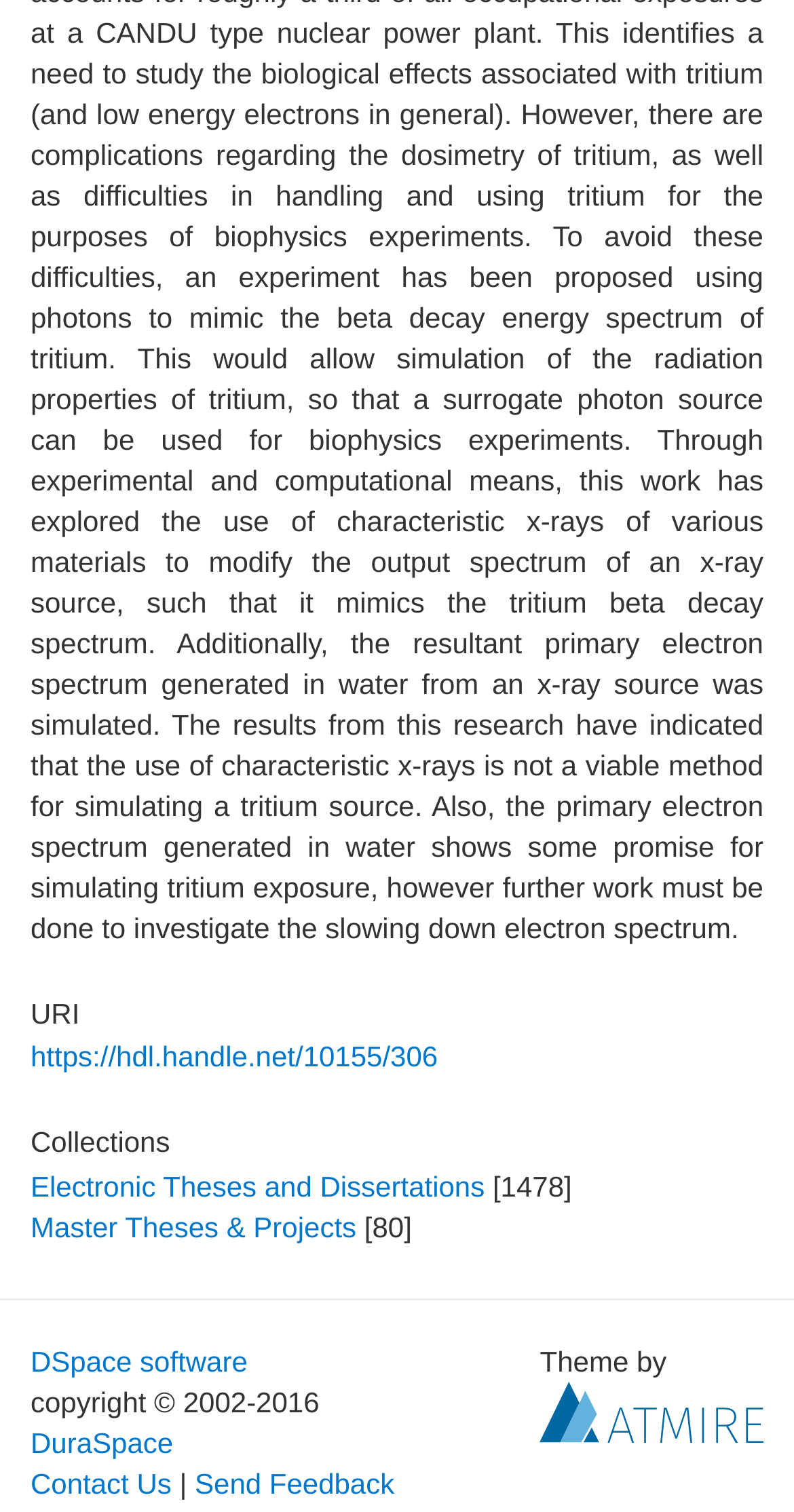Pinpoint the bounding box coordinates of the area that should be clicked to complete the following instruction: "Go to Master Theses & Projects". The coordinates must be given as four float numbers between 0 and 1, i.e., [left, top, right, bottom].

[0.038, 0.8, 0.449, 0.822]